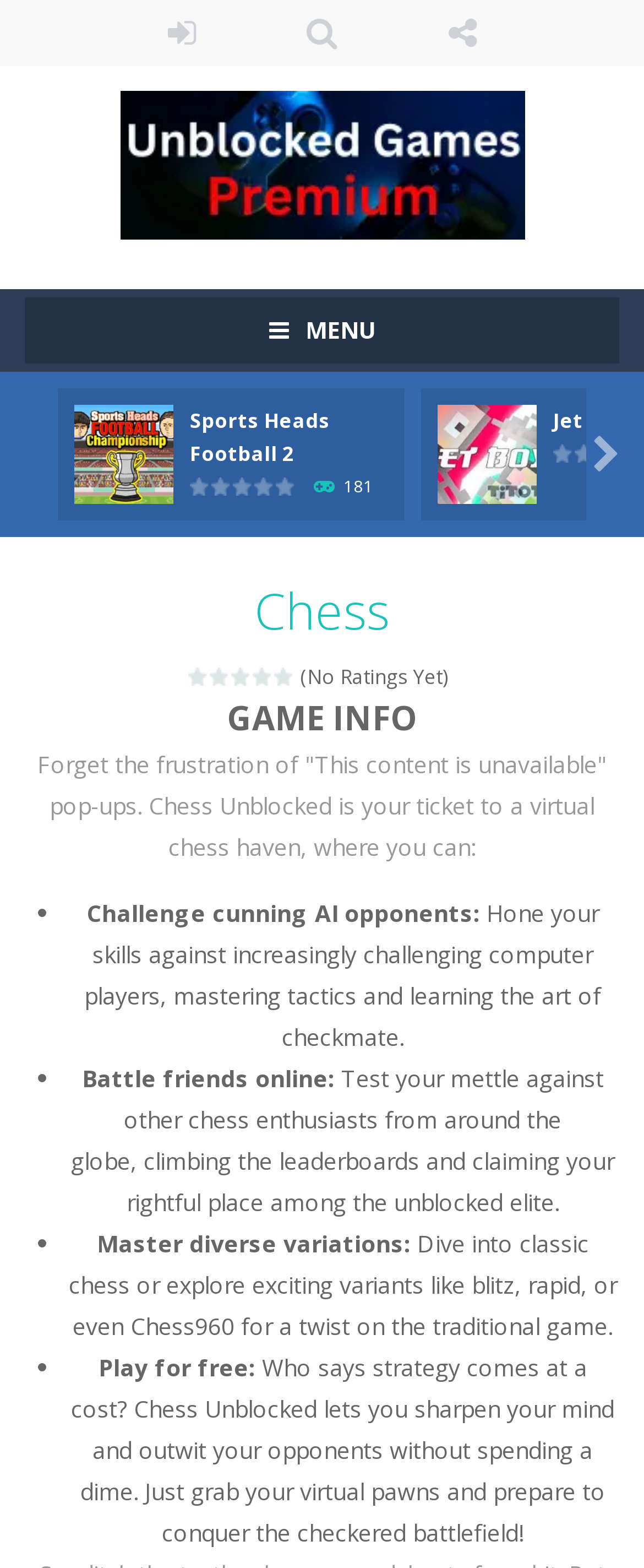Please find the bounding box coordinates of the section that needs to be clicked to achieve this instruction: "Click the LOGIN button".

[0.186, 0.0, 0.378, 0.042]